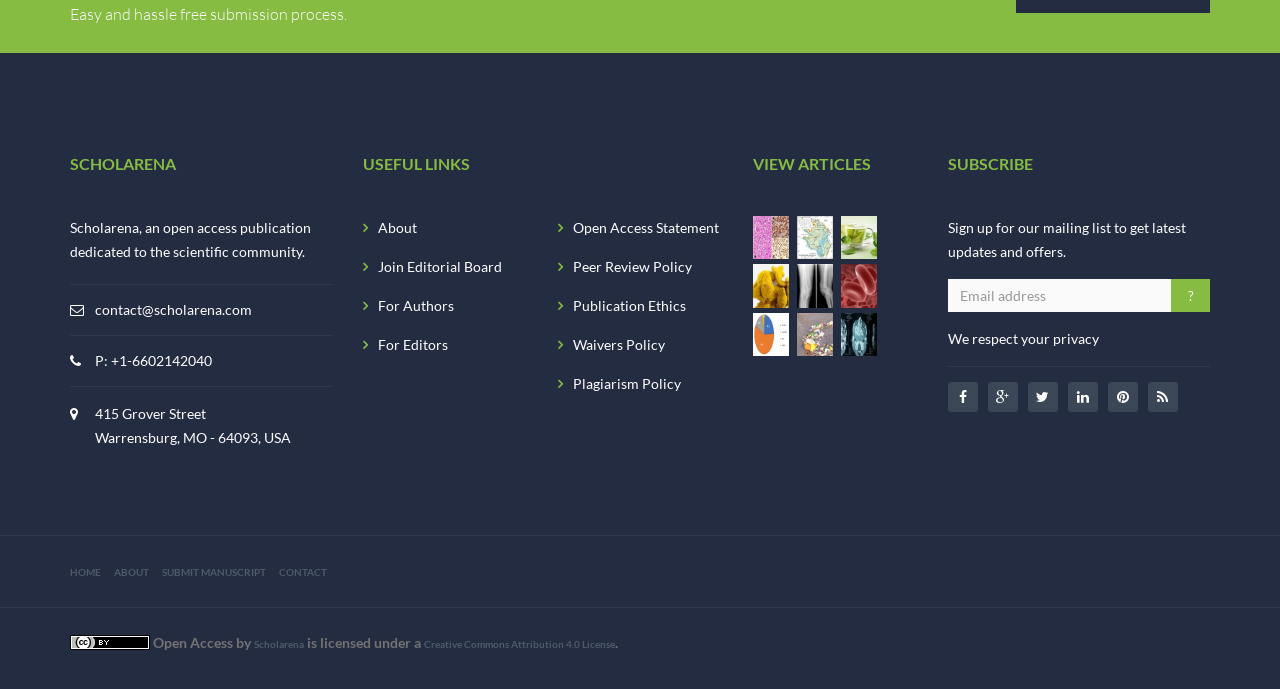Identify the bounding box coordinates of the region I need to click to complete this instruction: "Follow Scholarena on Twitter".

[0.771, 0.554, 0.795, 0.598]